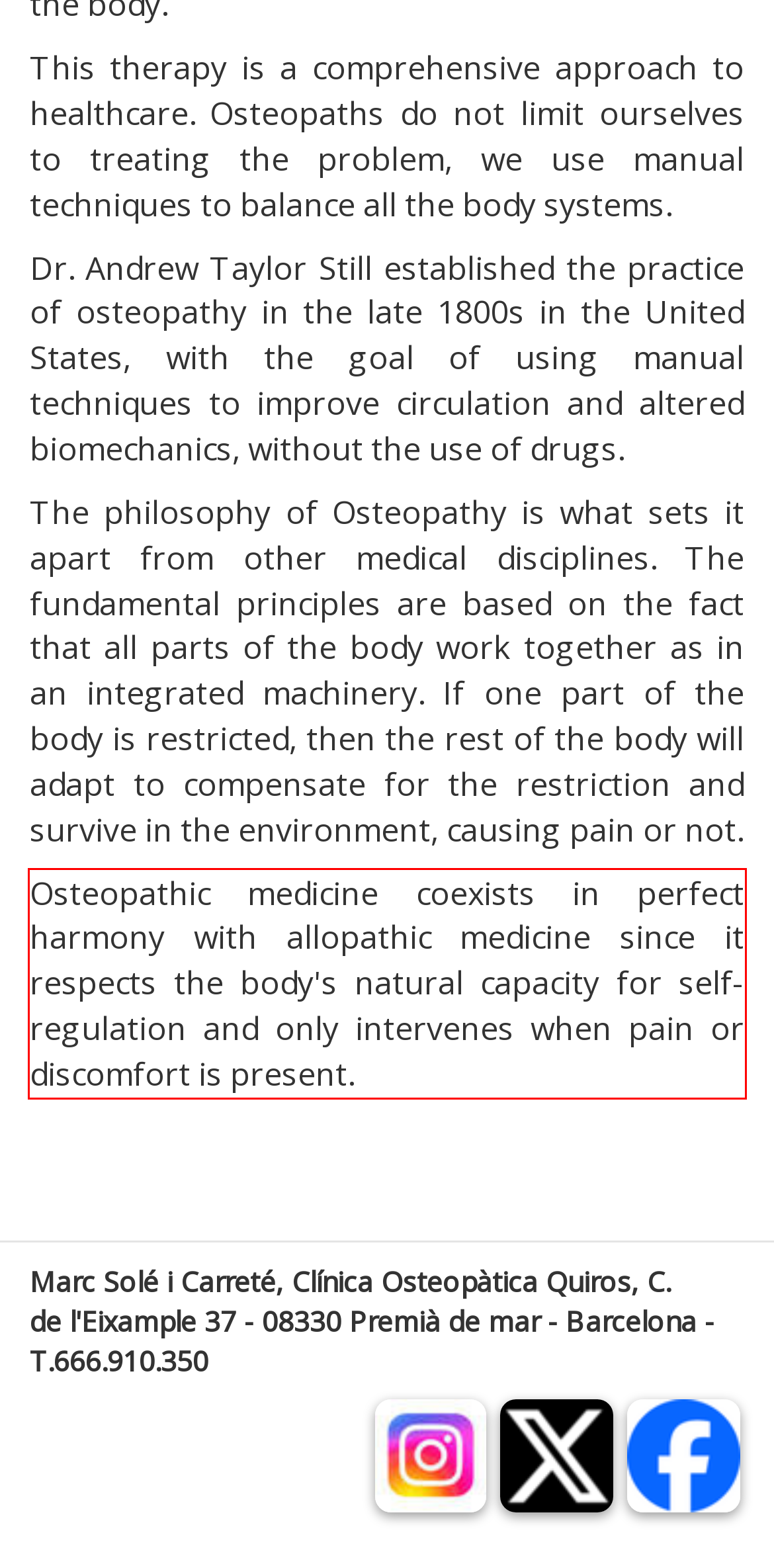Within the screenshot of a webpage, identify the red bounding box and perform OCR to capture the text content it contains.

Osteopathic medicine coexists in perfect harmony with allopathic medicine since it respects the body's natural capacity for self-regulation and only intervenes when pain or discomfort is present.